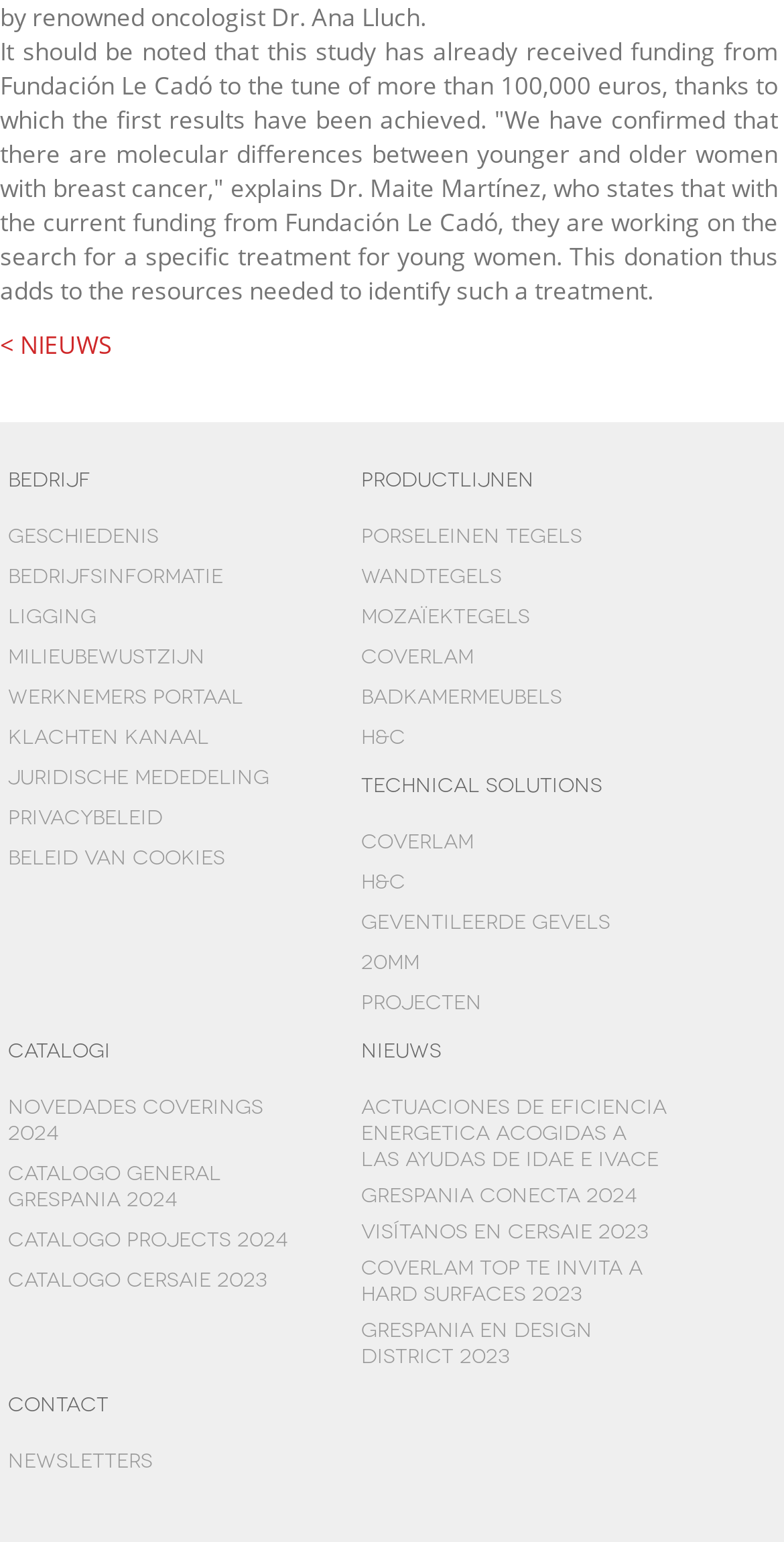Could you provide the bounding box coordinates for the portion of the screen to click to complete this instruction: "Contact Us"?

None